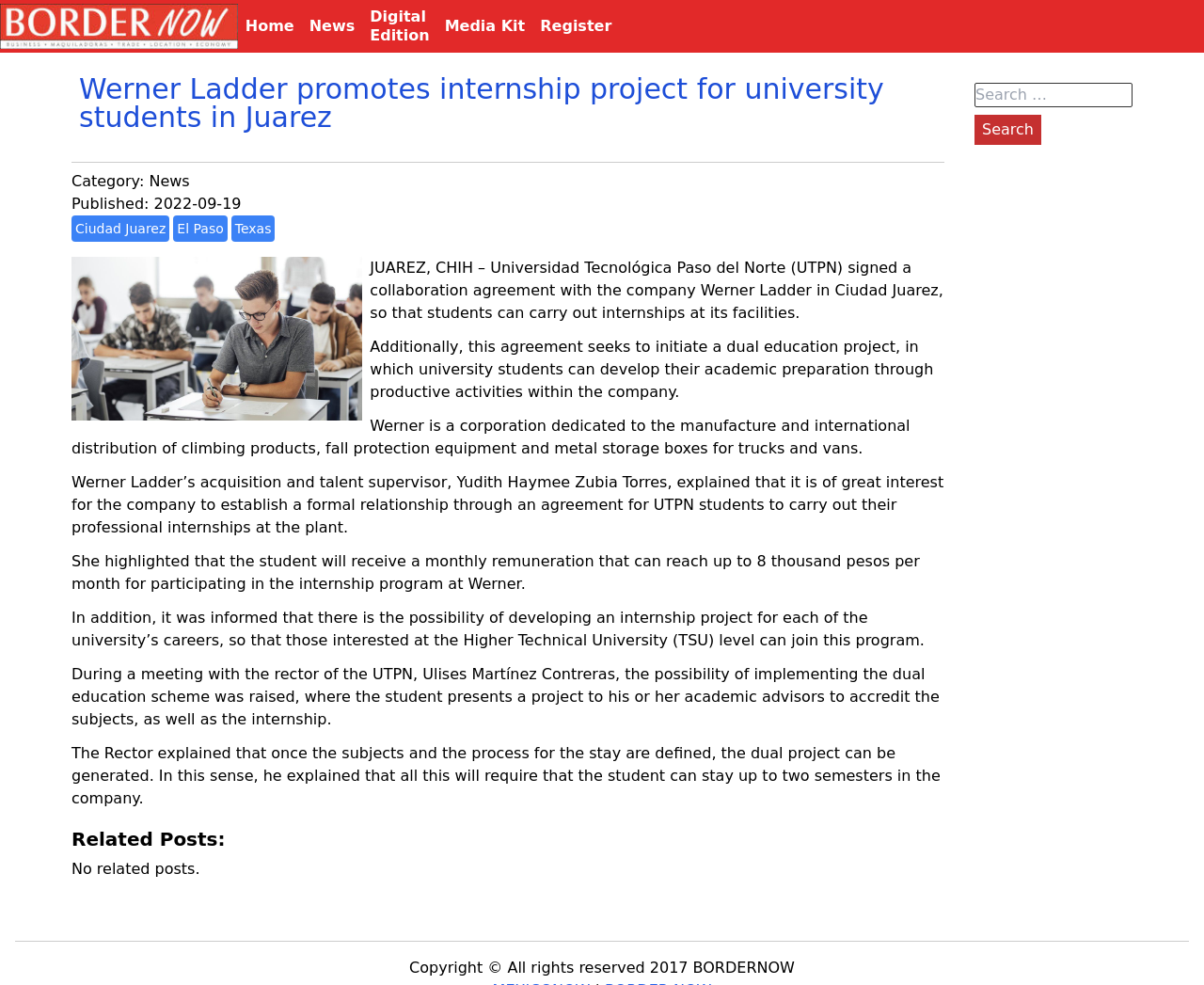Determine the bounding box coordinates for the clickable element required to fulfill the instruction: "Click on the 'Home' link". Provide the coordinates as four float numbers between 0 and 1, i.e., [left, top, right, bottom].

[0.197, 0.0, 0.251, 0.053]